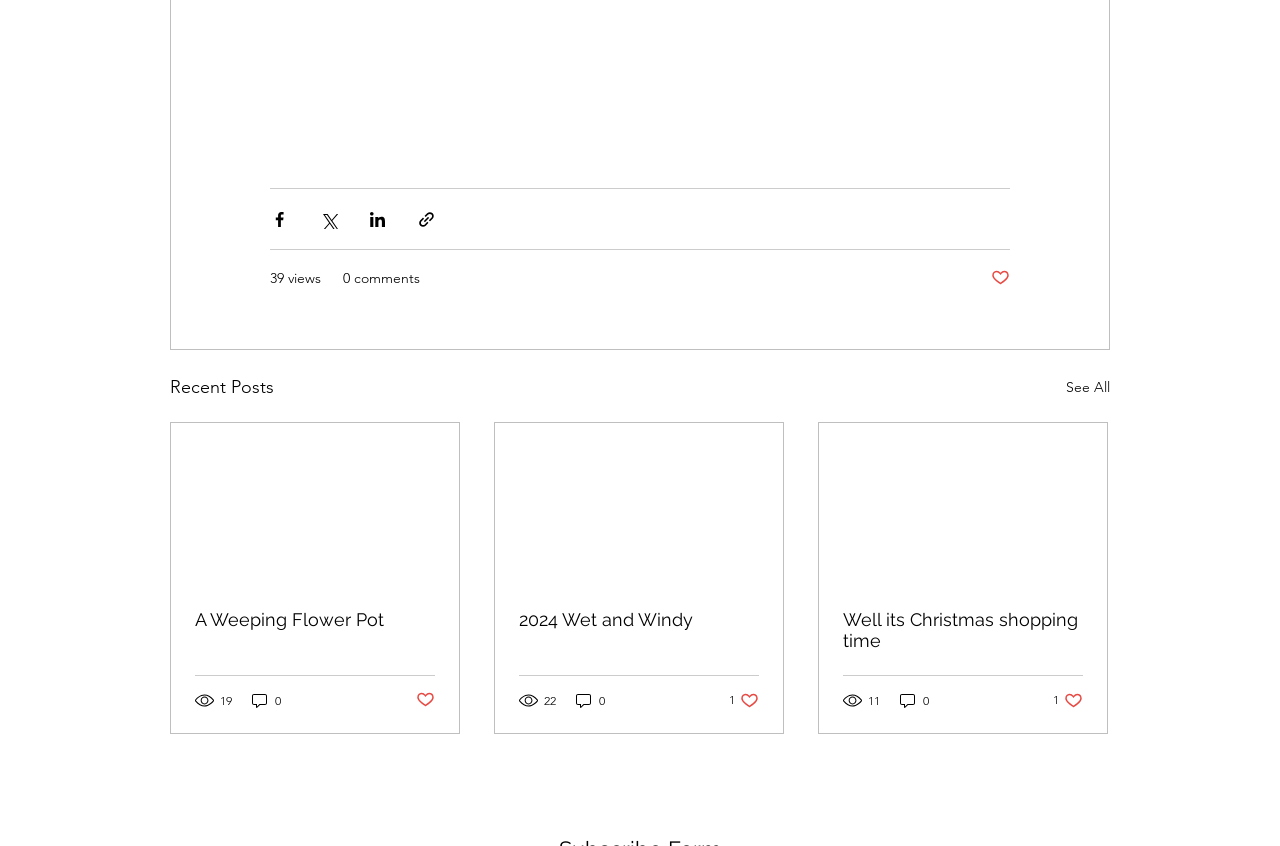Provide a one-word or short-phrase answer to the question:
How many views does the second article have?

22 views